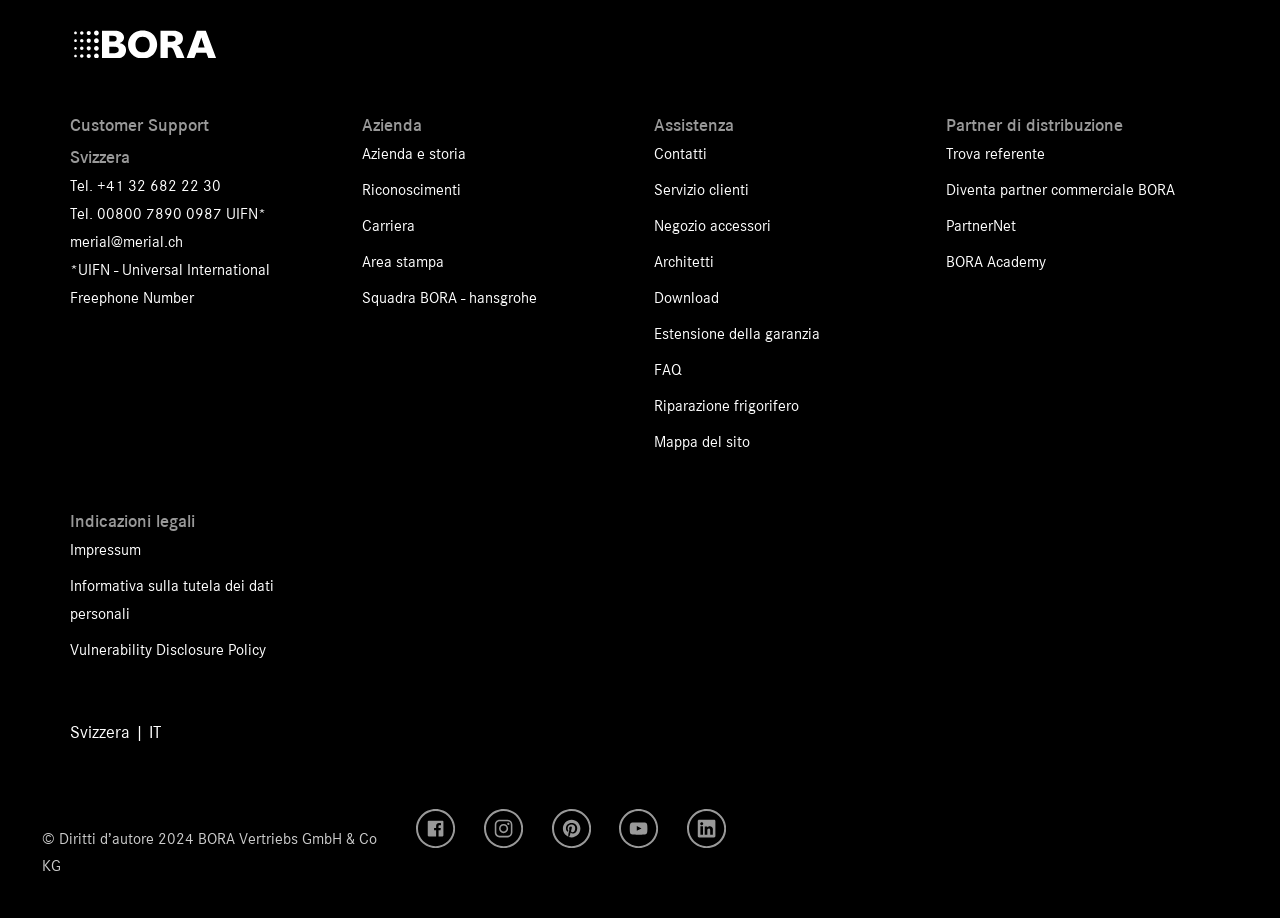Return the bounding box coordinates of the UI element that corresponds to this description: "merial@merial.ch". The coordinates must be given as four float numbers in the range of 0 and 1, [left, top, right, bottom].

[0.054, 0.256, 0.143, 0.273]